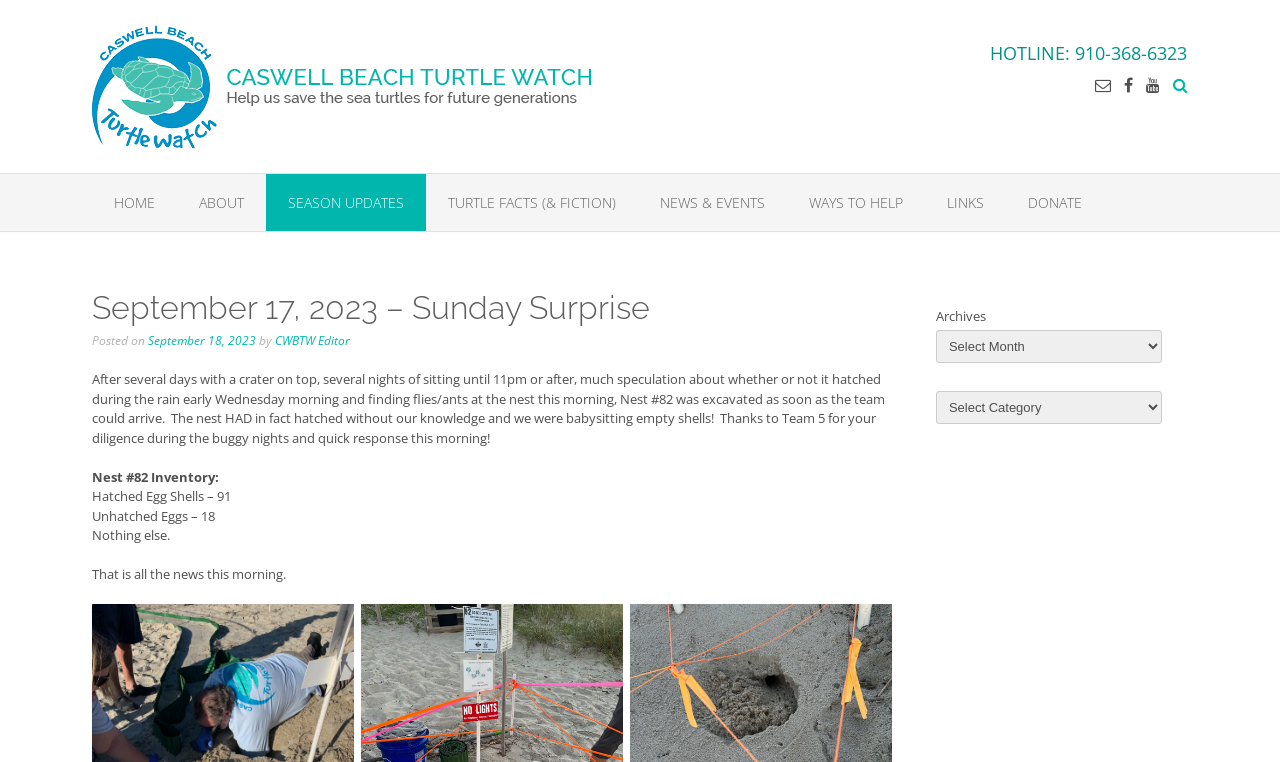Locate the bounding box coordinates of the area where you should click to accomplish the instruction: "Donate to the organization".

[0.786, 0.228, 0.862, 0.303]